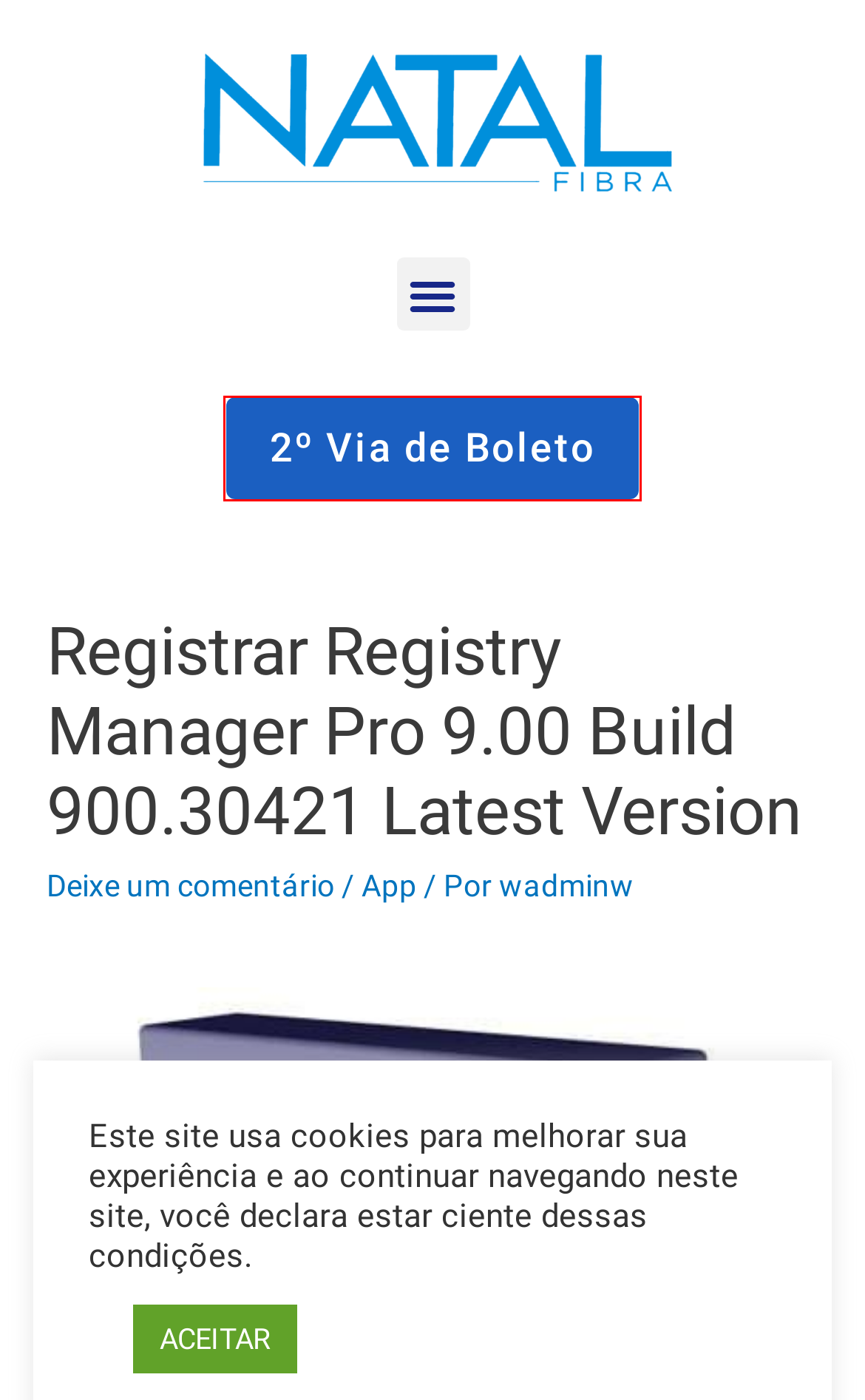Provided is a screenshot of a webpage with a red bounding box around an element. Select the most accurate webpage description for the page that appears after clicking the highlighted element. Here are the candidates:
A. Acessar ‹ Natal Fibra — WordPress
B. Arquivos App - Natal Fibra
C. dezembro 2022 - Natal Fibra
D. Central do Assinante
E. março 2021 - Natal Fibra
F. maio 2022 - Natal Fibra
G. outubro 2022 - Natal Fibra
H. janeiro 2023 - Natal Fibra

D